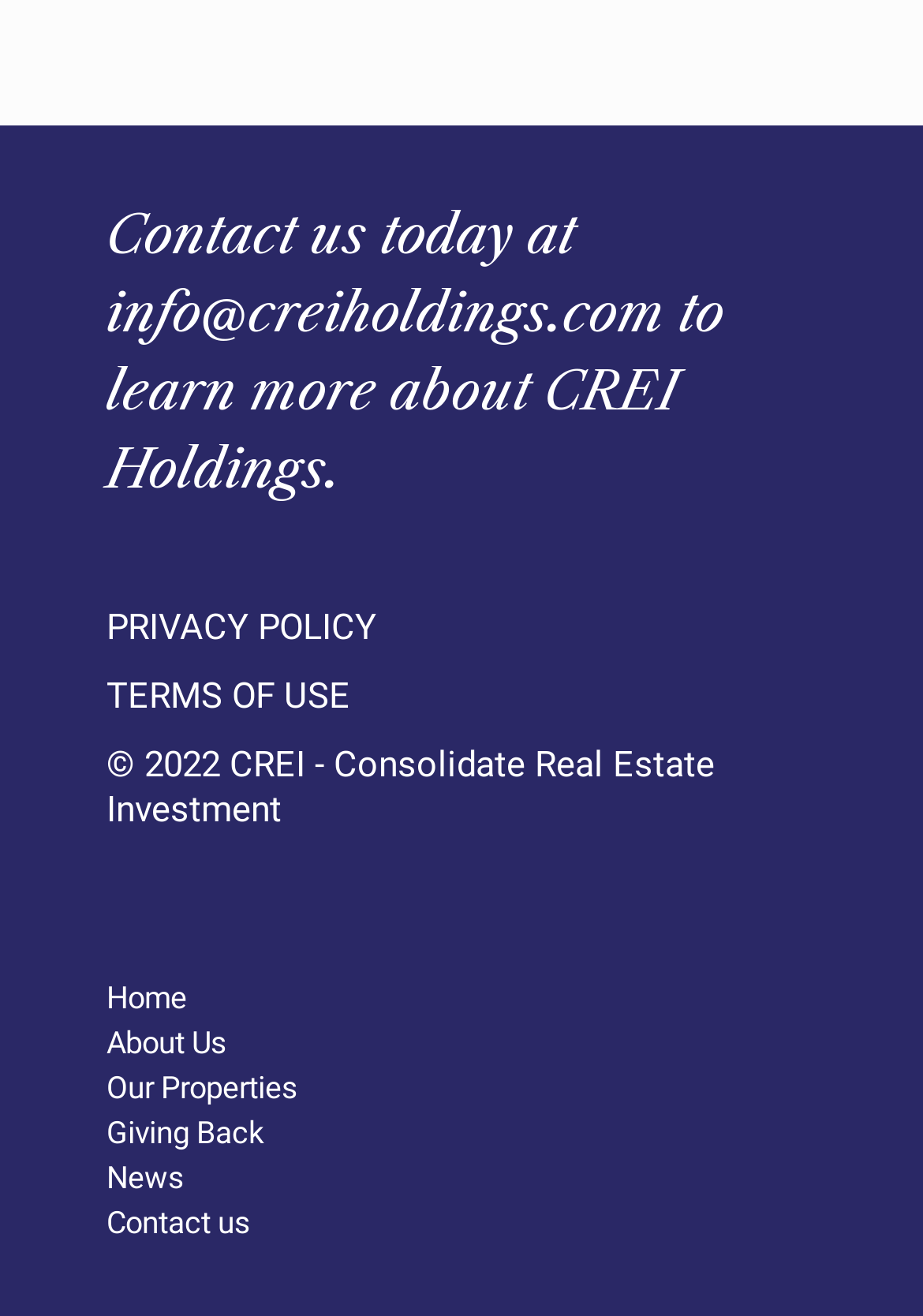Refer to the element description News and identify the corresponding bounding box in the screenshot. Format the coordinates as (top-left x, top-left y, bottom-right x, bottom-right y) with values in the range of 0 to 1.

[0.115, 0.881, 0.2, 0.908]